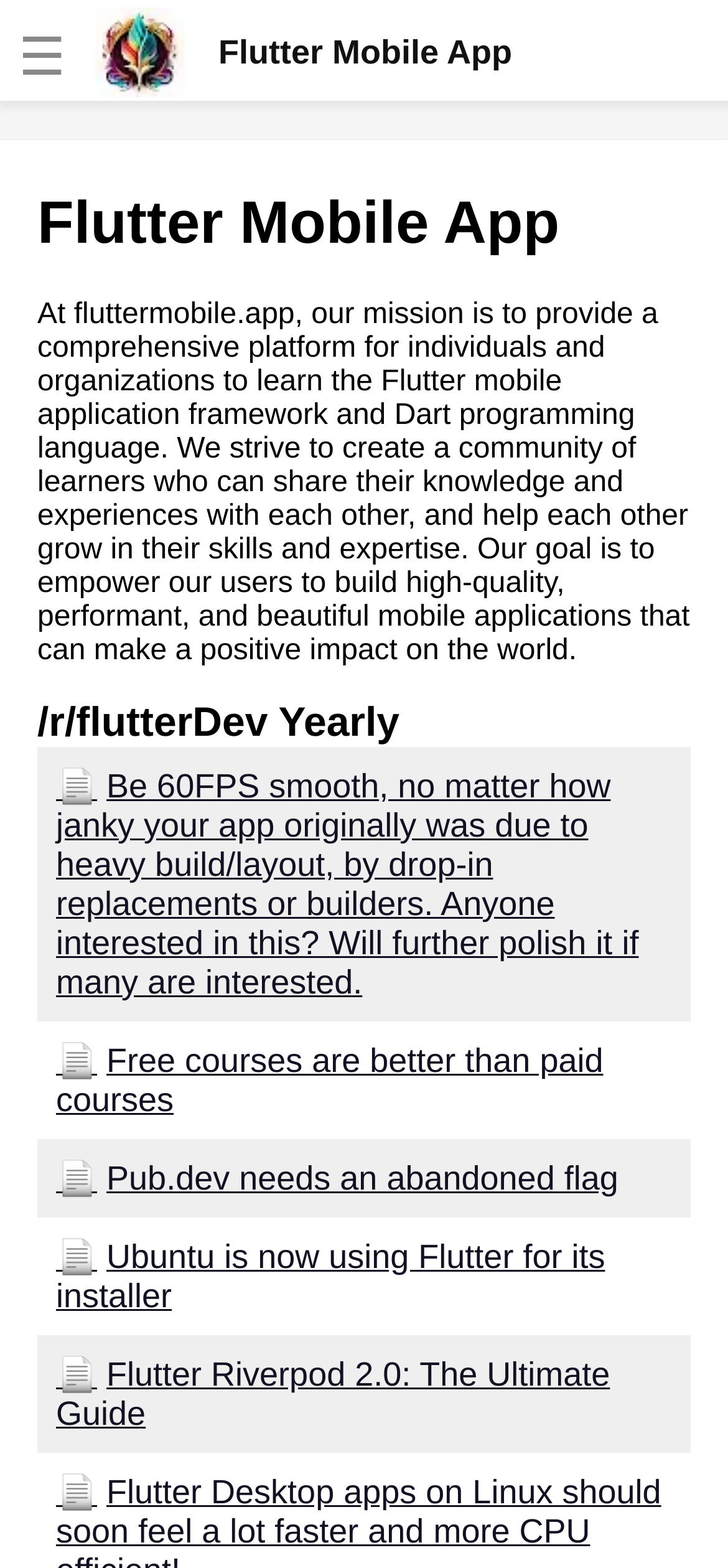Please locate the bounding box coordinates of the element that should be clicked to complete the given instruction: "click the 'Cooking with Solar' link".

None